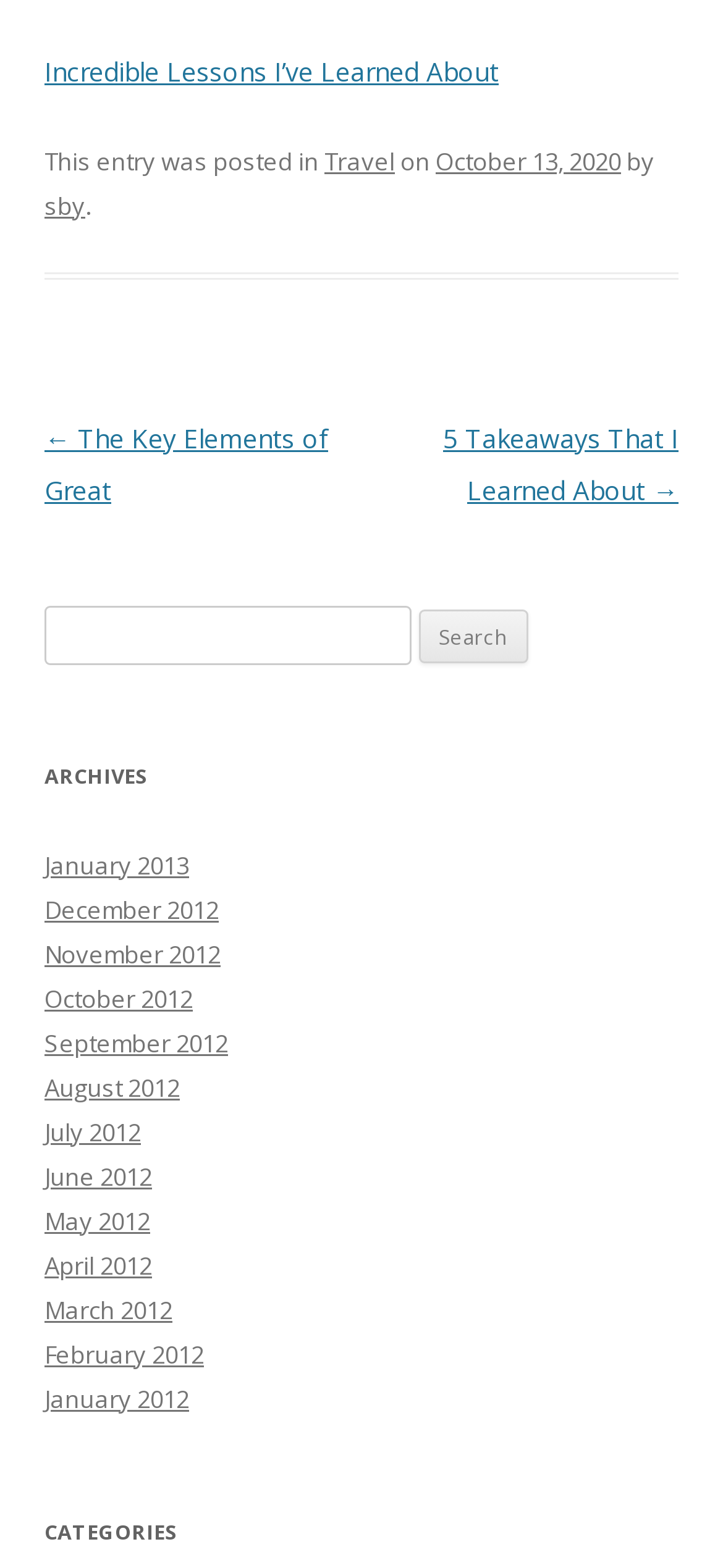What is the date of the post?
Answer the question in as much detail as possible.

The date of the post can be determined by looking at the footer section of the webpage, where it says 'This entry was posted in' followed by a link 'October 13, 2020', indicating that the post was published on this date.